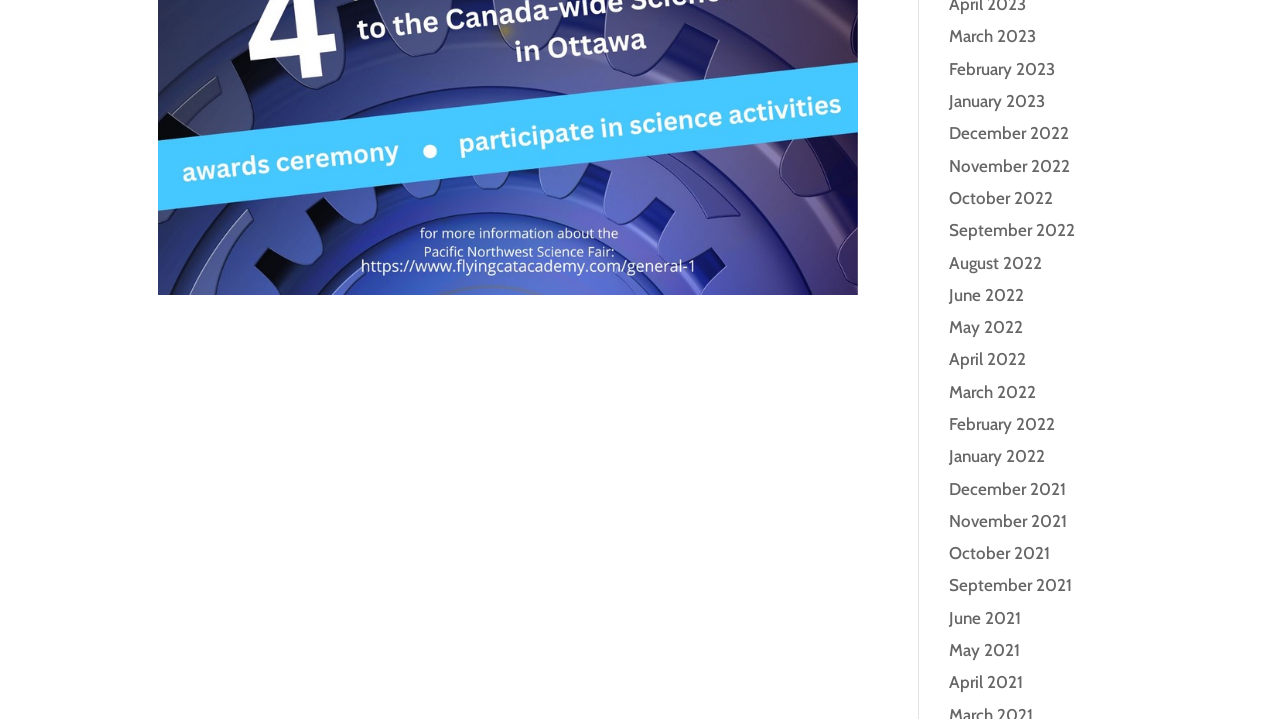Could you specify the bounding box coordinates for the clickable section to complete the following instruction: "view March 2023"?

[0.741, 0.037, 0.809, 0.065]